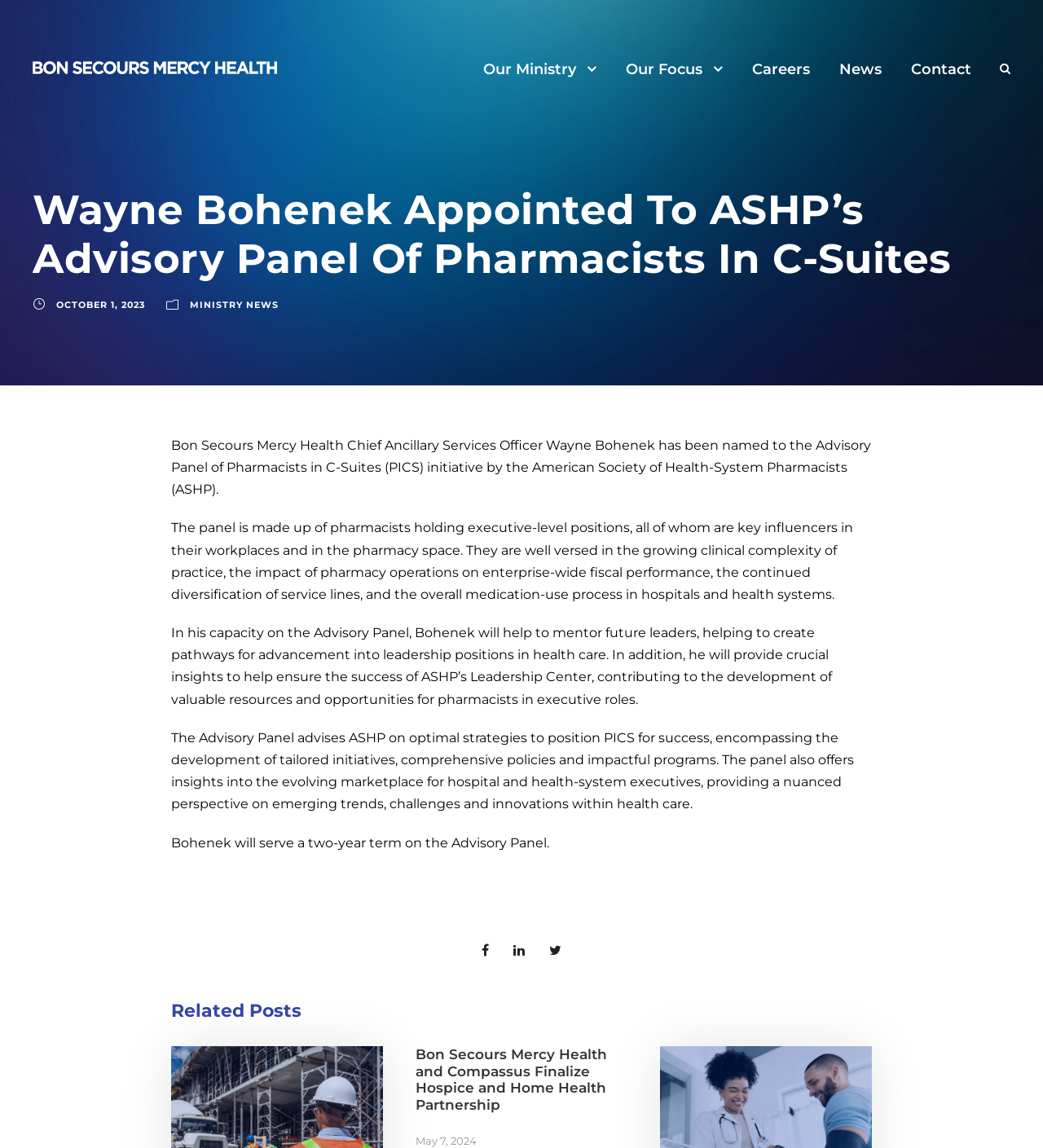Please determine the headline of the webpage and provide its content.

Wayne Bohenek Appointed To ASHP’s Advisory Panel Of Pharmacists In C-Suites